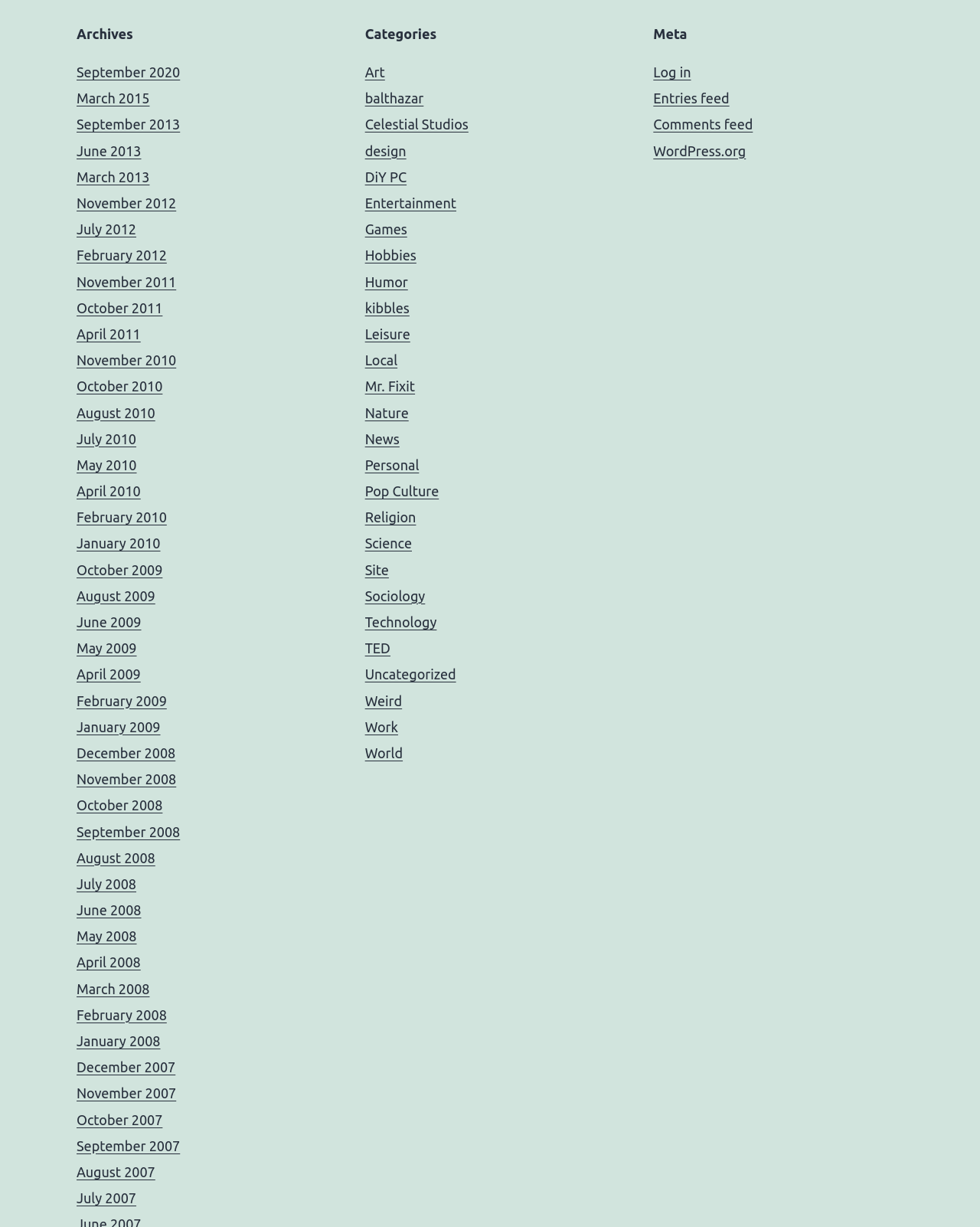How many links are there in total on the webpage?
Provide an in-depth answer to the question, covering all aspects.

I counted the total number of links on the webpage, including those in the 'Archives', 'Categories', and 'Meta' sections, and found that there are 284 links in total.